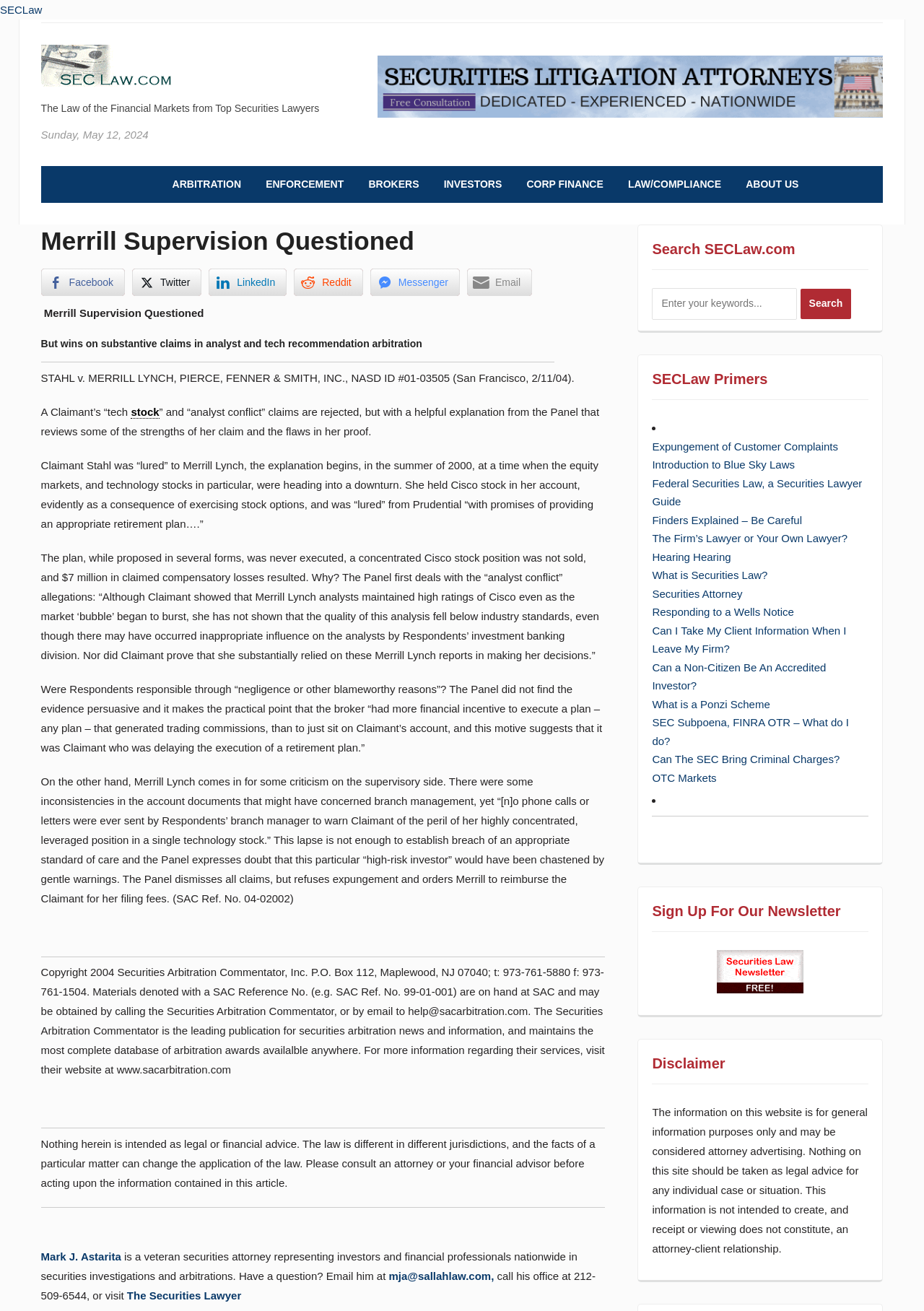Summarize the webpage with intricate details.

This webpage is about securities law and arbitration, with a focus on Merrill Lynch. At the top, there is a heading "Merrill Supervision Questioned" and a series of links to related topics, including arbitration, enforcement, brokers, investors, and corporate finance. Below this, there is a brief description of the law of financial markets and a link to a New York securities lawyer.

The main content of the page is an article about a case involving Merrill Lynch, where a claimant's "tech" and "analyst conflict" claims were rejected, but with some criticism of Merrill Lynch's supervisory practices. The article provides a detailed summary of the case, including quotes from the panel's decision.

To the right of the main content, there are several sections, including a search box, a list of "SECLaw Primers" (short articles on various topics related to securities law), and a section to sign up for a newsletter. There is also a disclaimer at the bottom of the page, stating that the information on the website is for general purposes only and should not be considered legal advice.

Throughout the page, there are various links to other articles, websites, and resources related to securities law and arbitration. There are also several buttons to share the content on social media platforms.